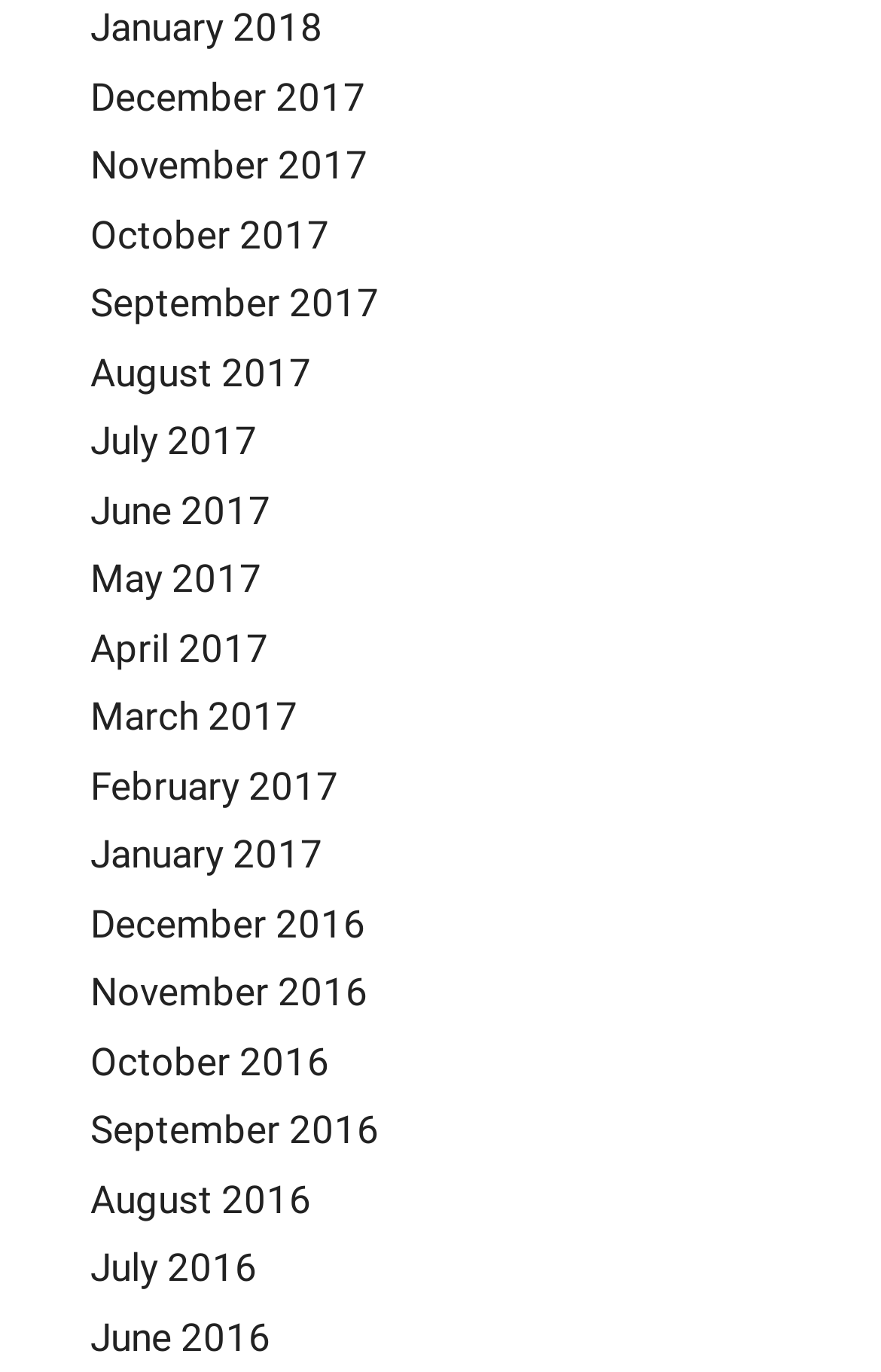Kindly provide the bounding box coordinates of the section you need to click on to fulfill the given instruction: "go to December 2017".

[0.103, 0.054, 0.415, 0.087]